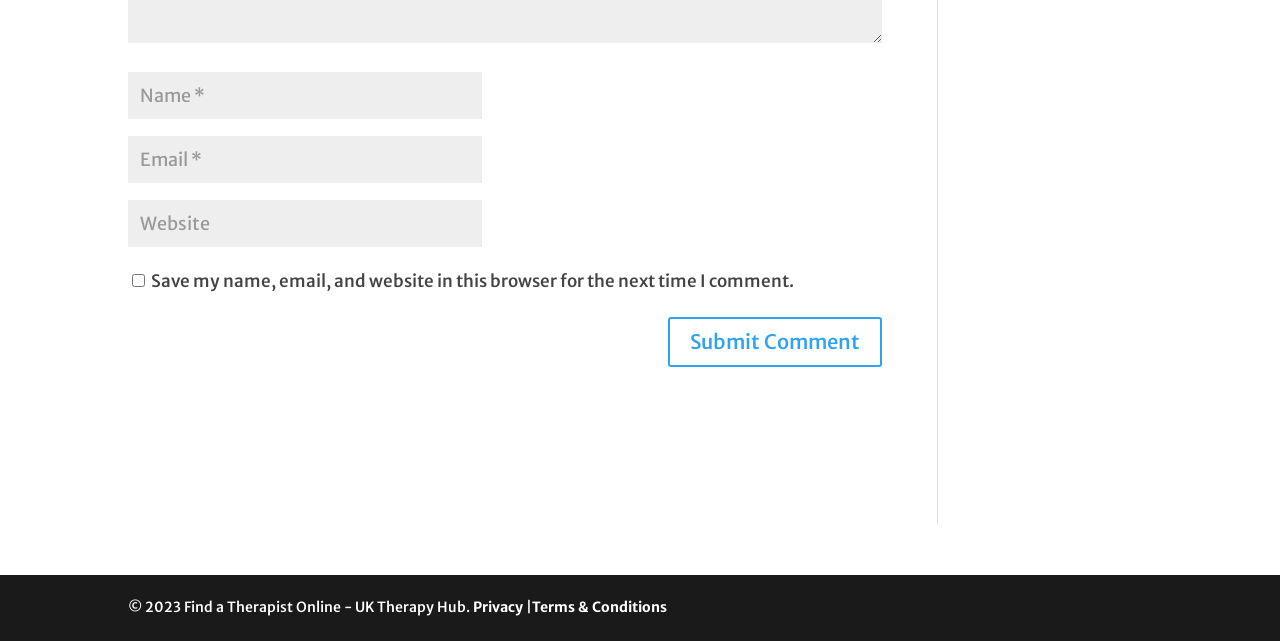What is the copyright year of the website?
Kindly offer a comprehensive and detailed response to the question.

The static text '© 2023 Find a Therapist Online - UK Therapy Hub.' at the bottom of the webpage indicates that the copyright year of the website is 2023.